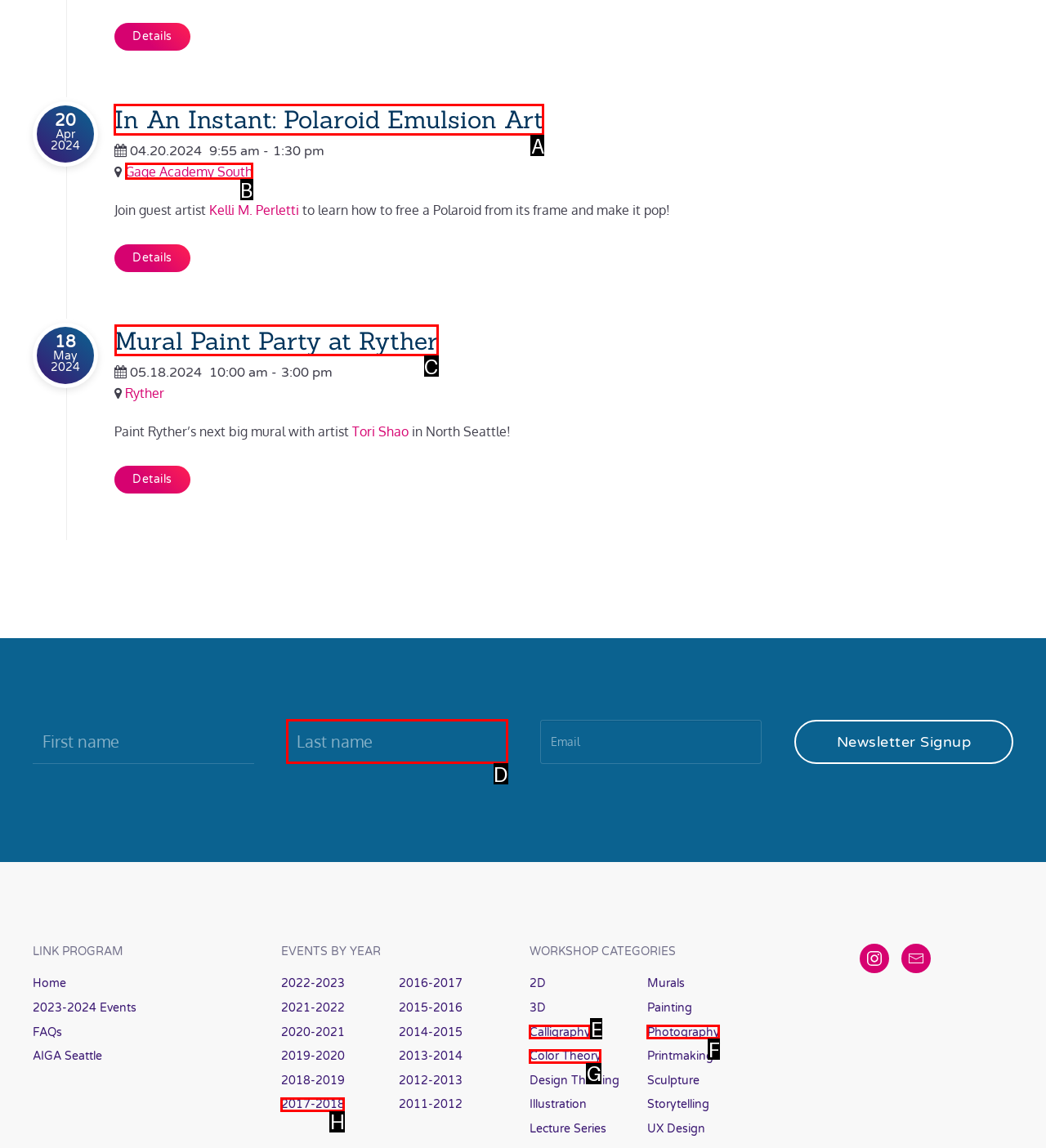Choose the HTML element you need to click to achieve the following task: View the news section
Respond with the letter of the selected option from the given choices directly.

None